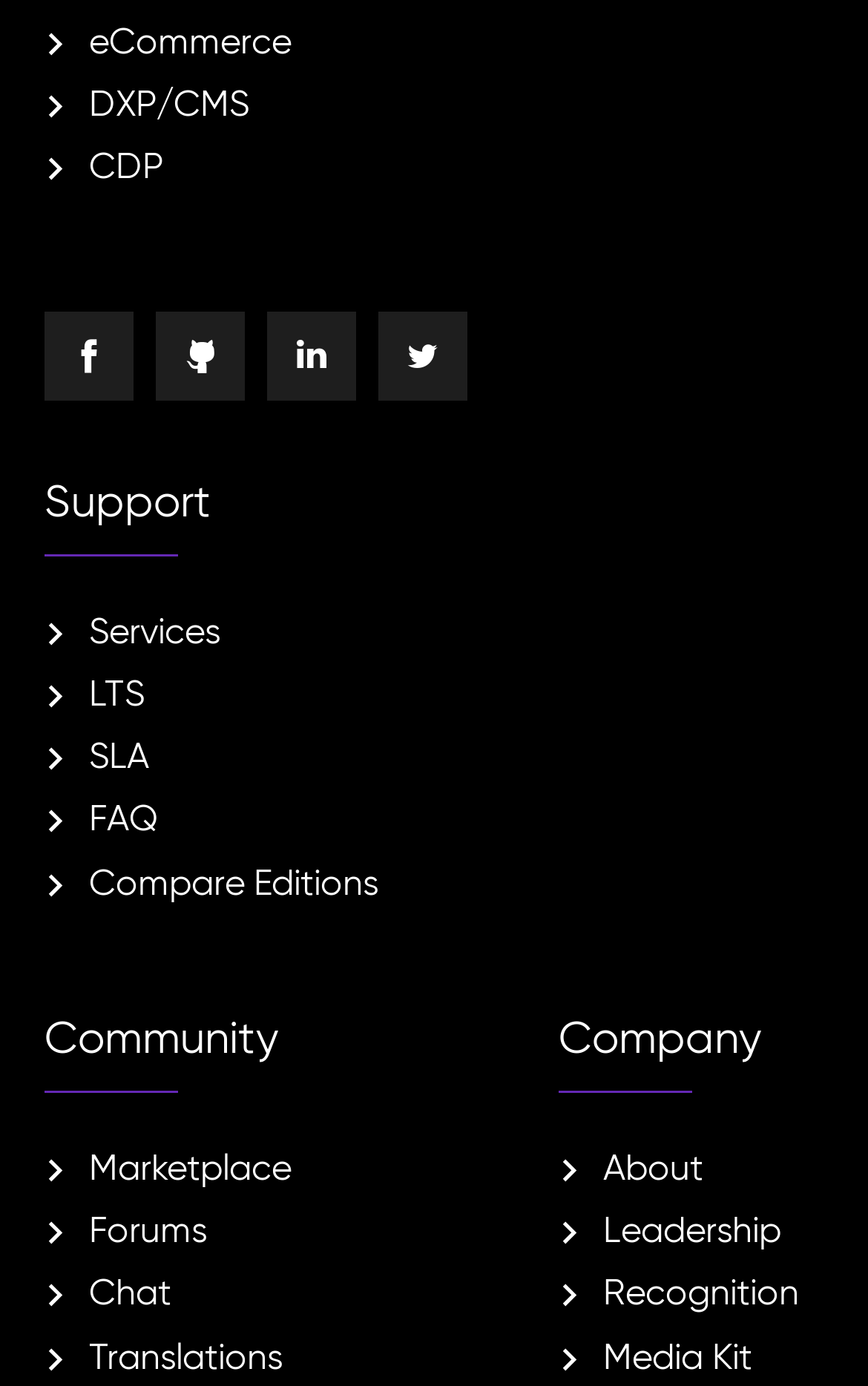Determine the bounding box coordinates of the clickable region to follow the instruction: "go to eCommerce page".

[0.103, 0.014, 0.336, 0.047]